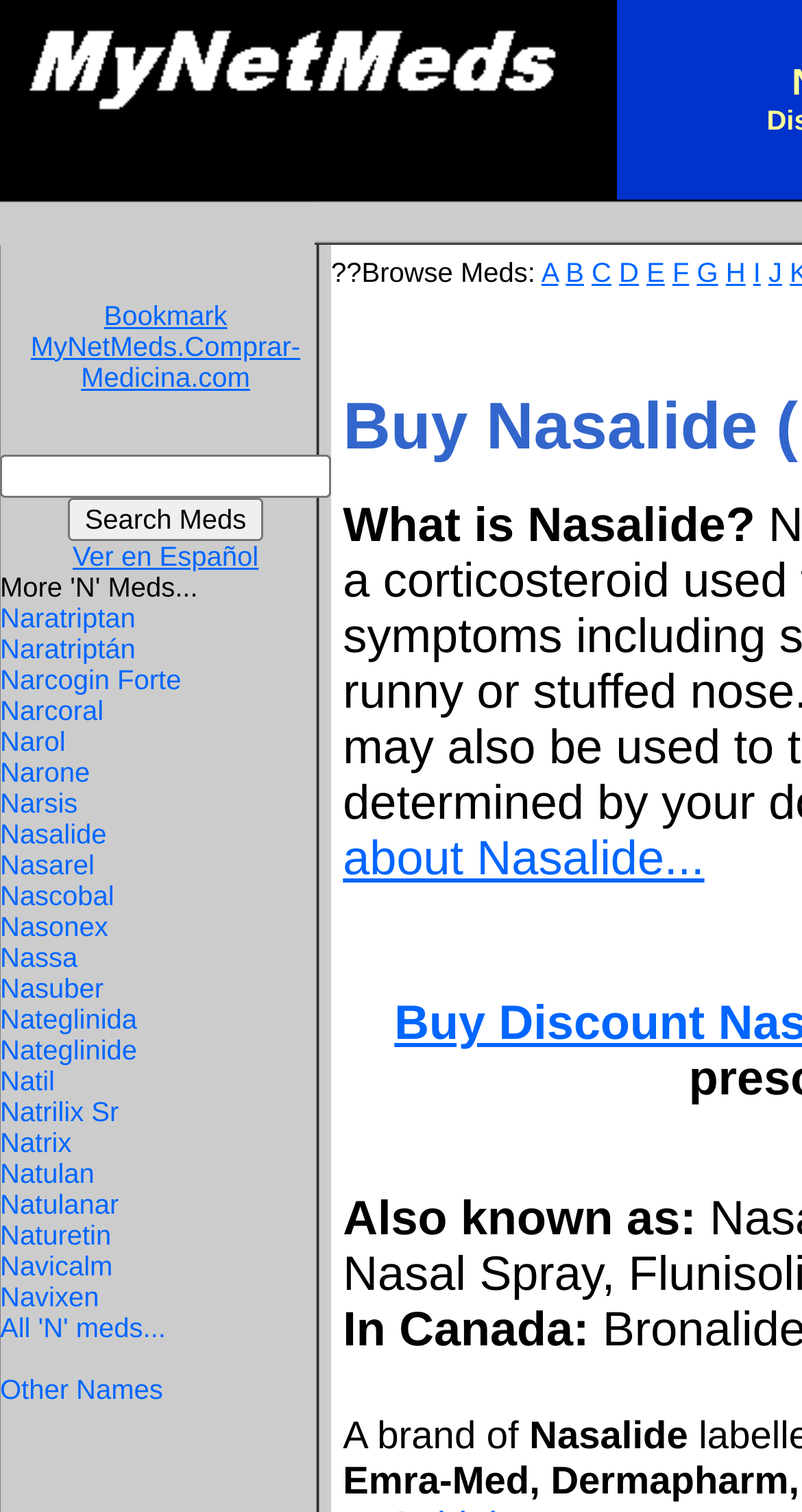What language option is available for the webpage?
Answer the question with just one word or phrase using the image.

Spanish